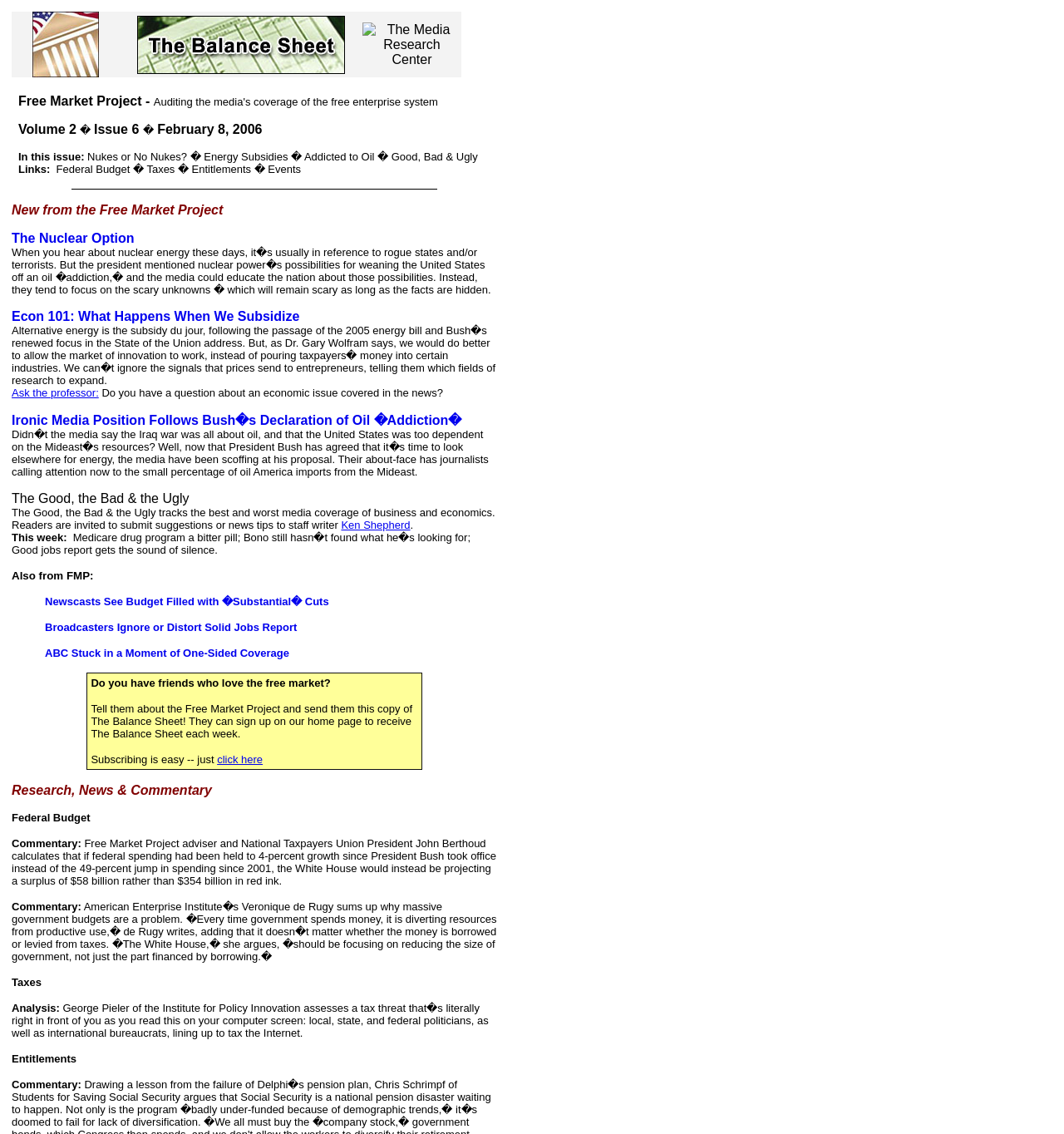Could you indicate the bounding box coordinates of the region to click in order to complete this instruction: "Click the FMP logo".

[0.03, 0.058, 0.093, 0.07]